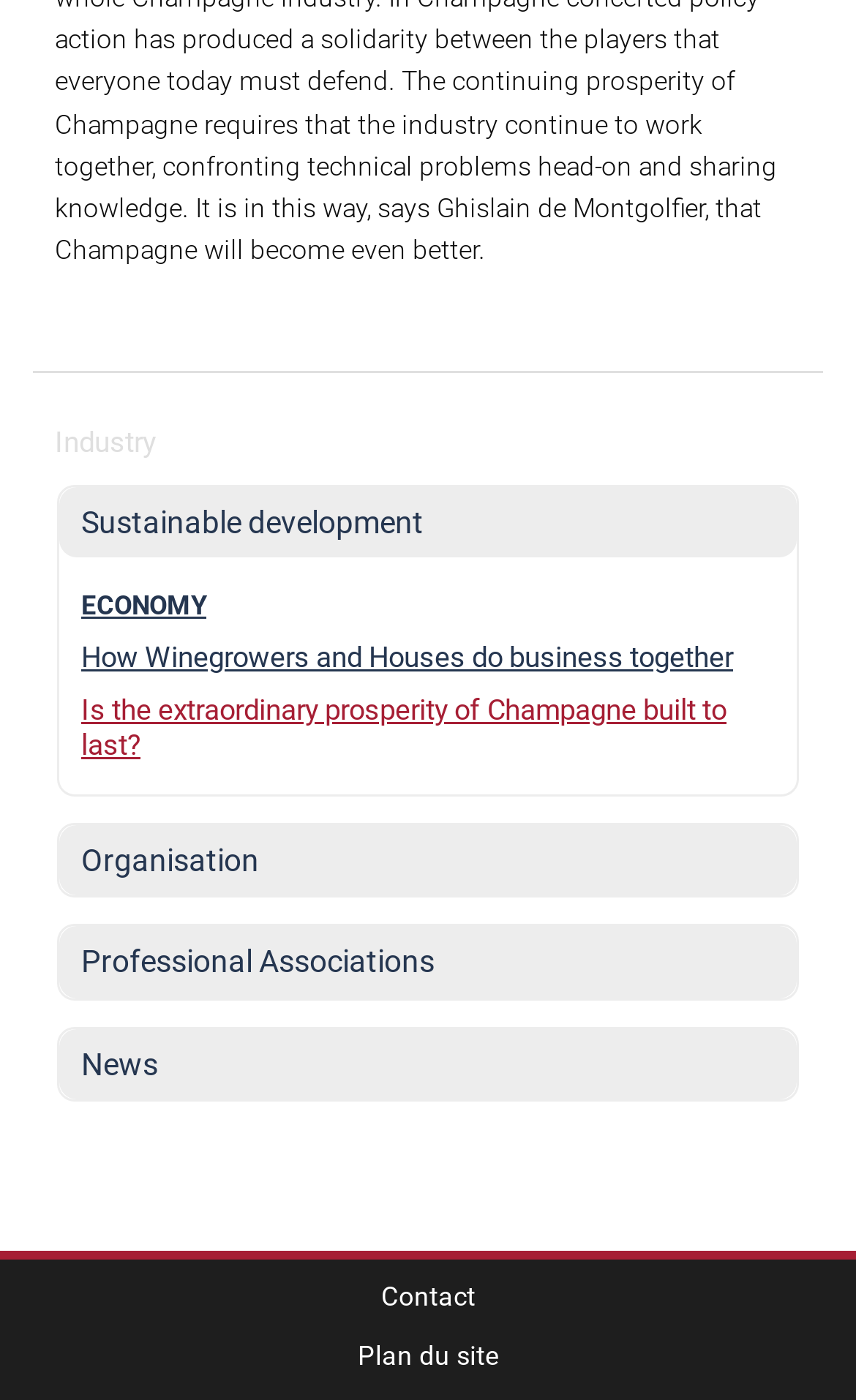Answer the question below in one word or phrase:
How many tabs are available in the tablist?

7